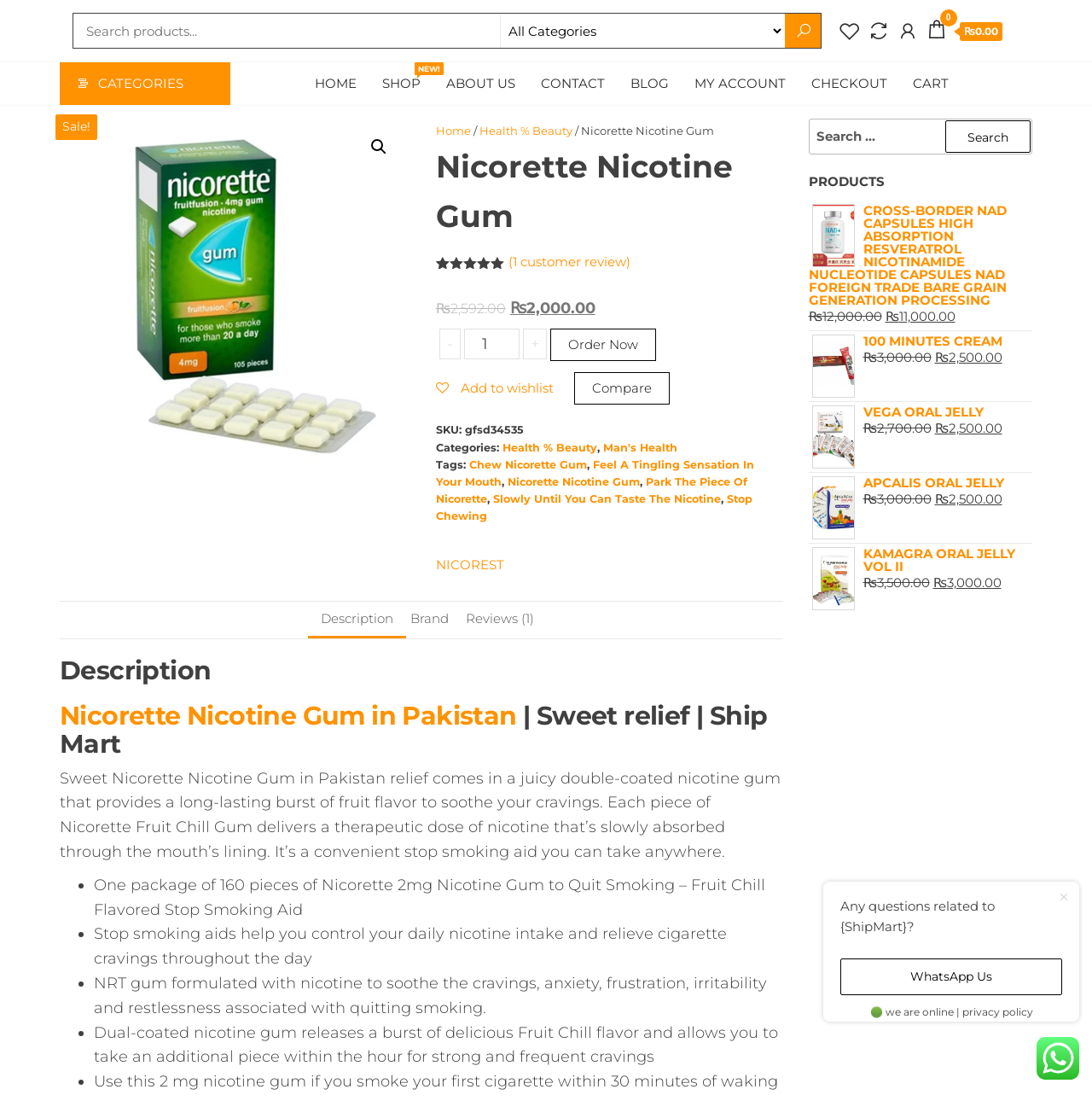Please indicate the bounding box coordinates for the clickable area to complete the following task: "Search products". The coordinates should be specified as four float numbers between 0 and 1, i.e., [left, top, right, bottom].

[0.067, 0.012, 0.458, 0.043]